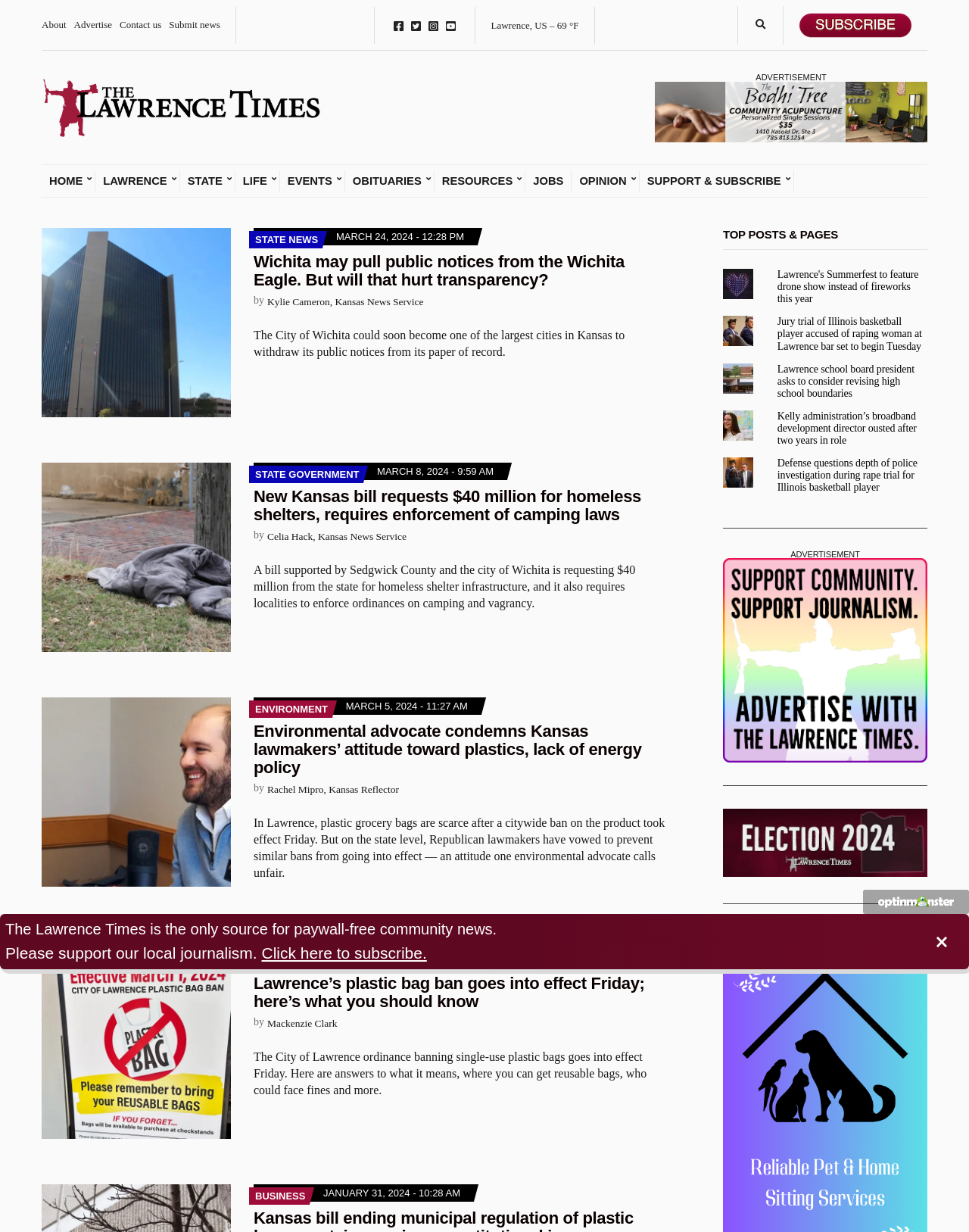Please provide a detailed answer to the question below based on the screenshot: 
What is the category of the first article?

I looked at the first article element on the webpage and found a link element with the text 'STATE NEWS', which indicates the category of the article.